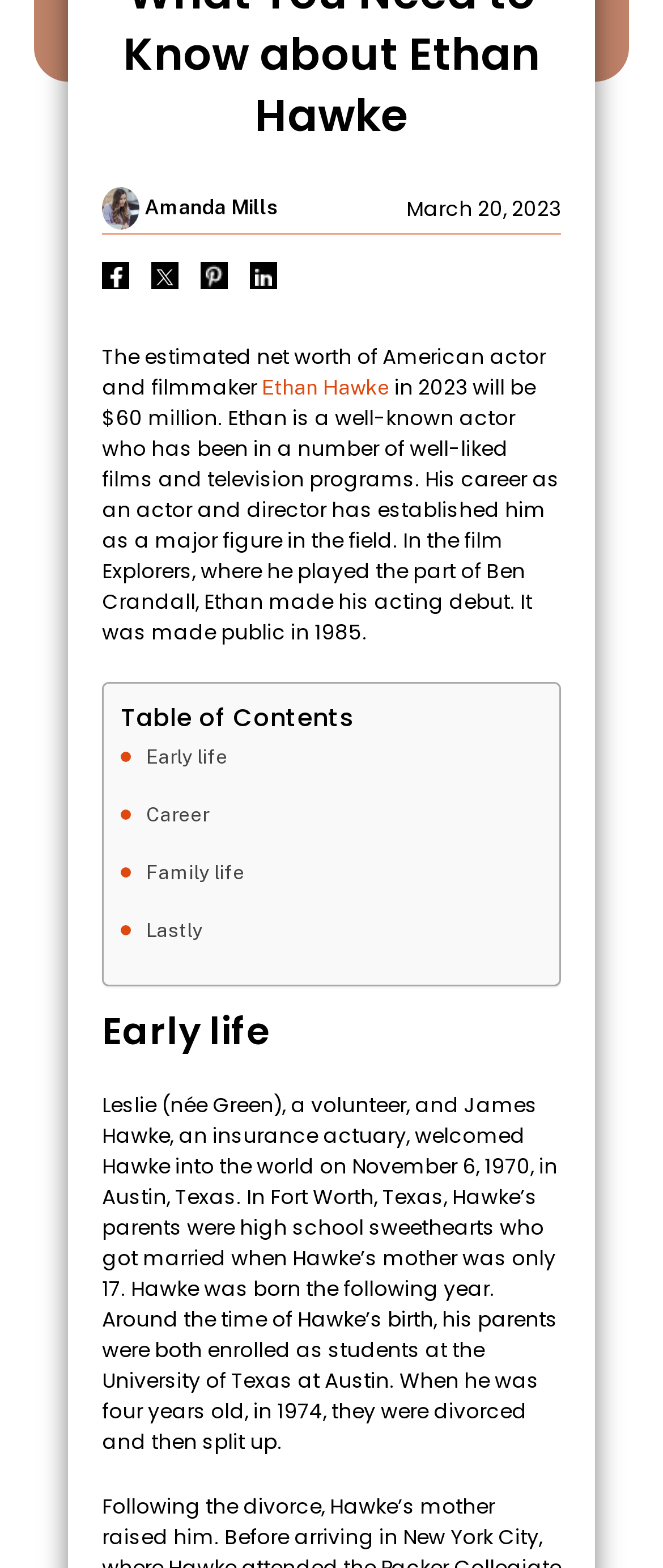Using the provided description Amanda Mills, find the bounding box coordinates for the UI element. Provide the coordinates in (top-left x, top-left y, bottom-right x, bottom-right y) format, ensuring all values are between 0 and 1.

[0.218, 0.125, 0.421, 0.14]